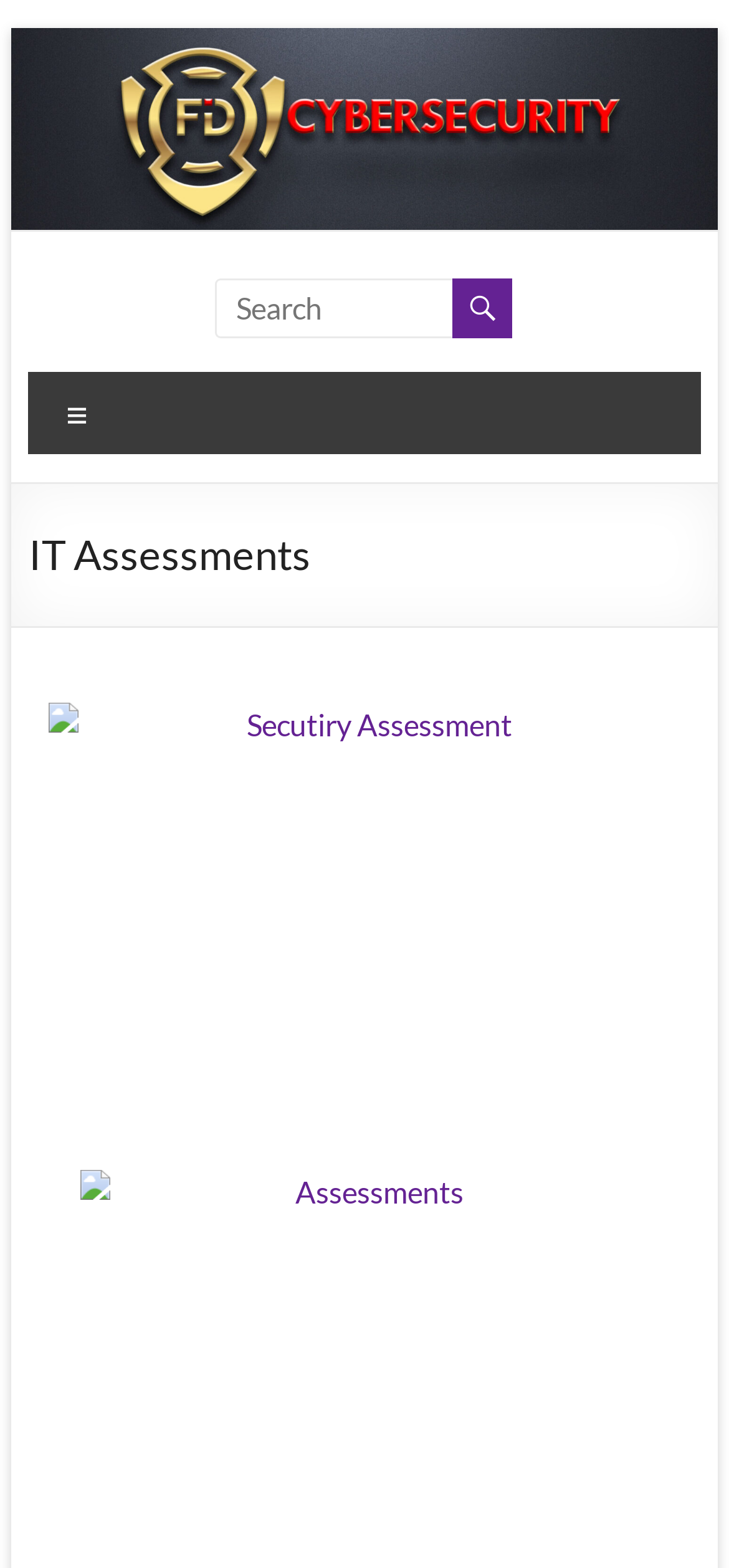What is the icon on the button next to the search textbox?
Deliver a detailed and extensive answer to the question.

The button next to the search textbox has the OCR text '', which represents a magnifying glass icon, commonly used for search functions.